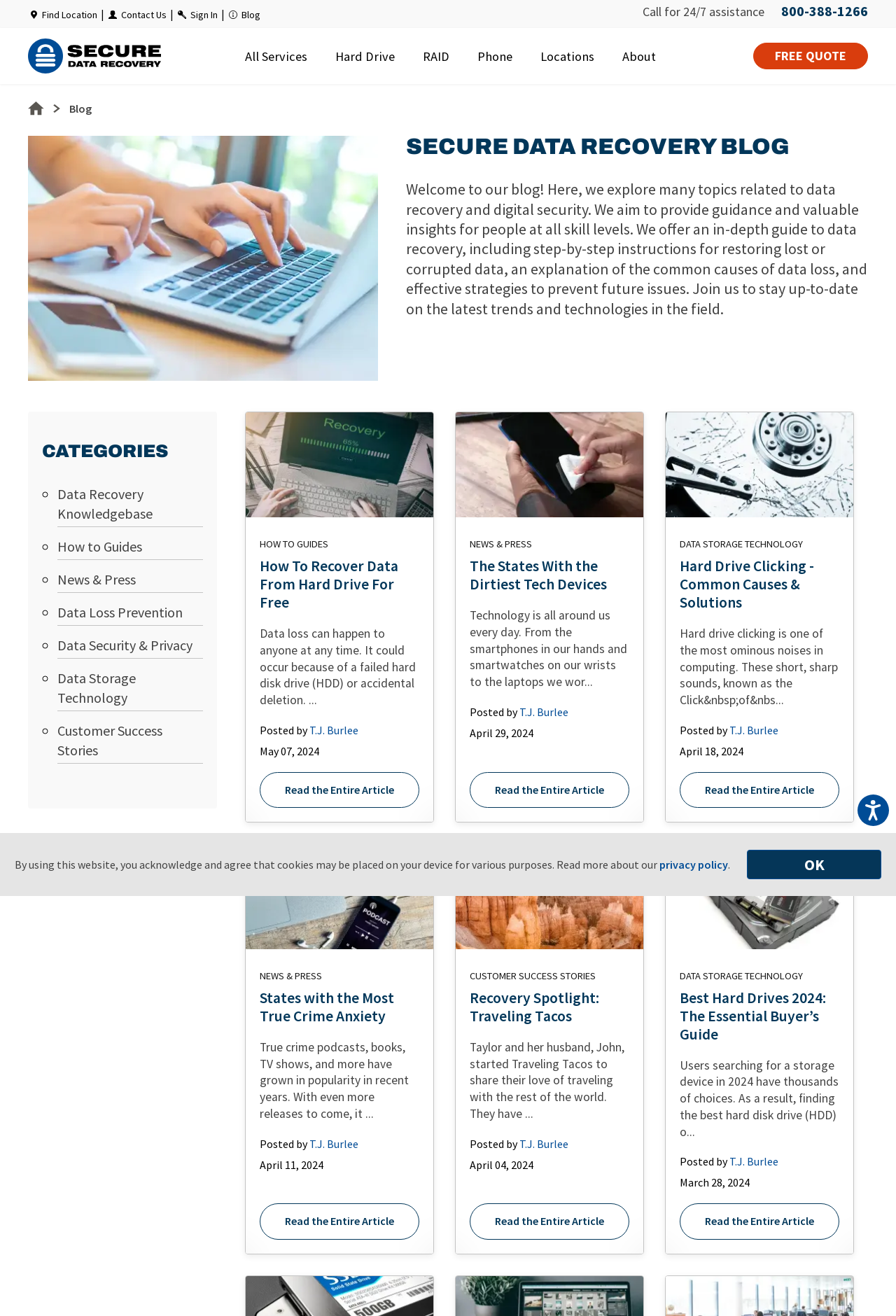What is the principal heading displayed on the webpage?

SECURE DATA RECOVERY BLOG